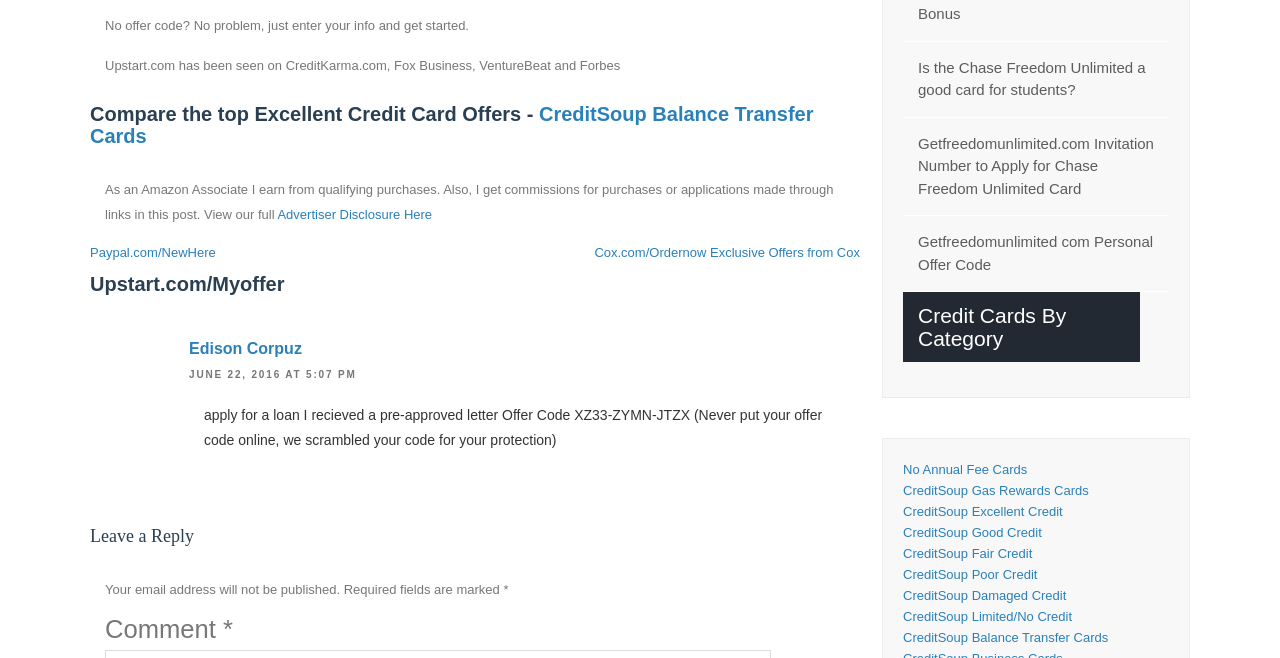Using the element description Edison Corpuz, predict the bounding box coordinates for the UI element. Provide the coordinates in (top-left x, top-left y, bottom-right x, bottom-right y) format with values ranging from 0 to 1.

[0.148, 0.517, 0.236, 0.542]